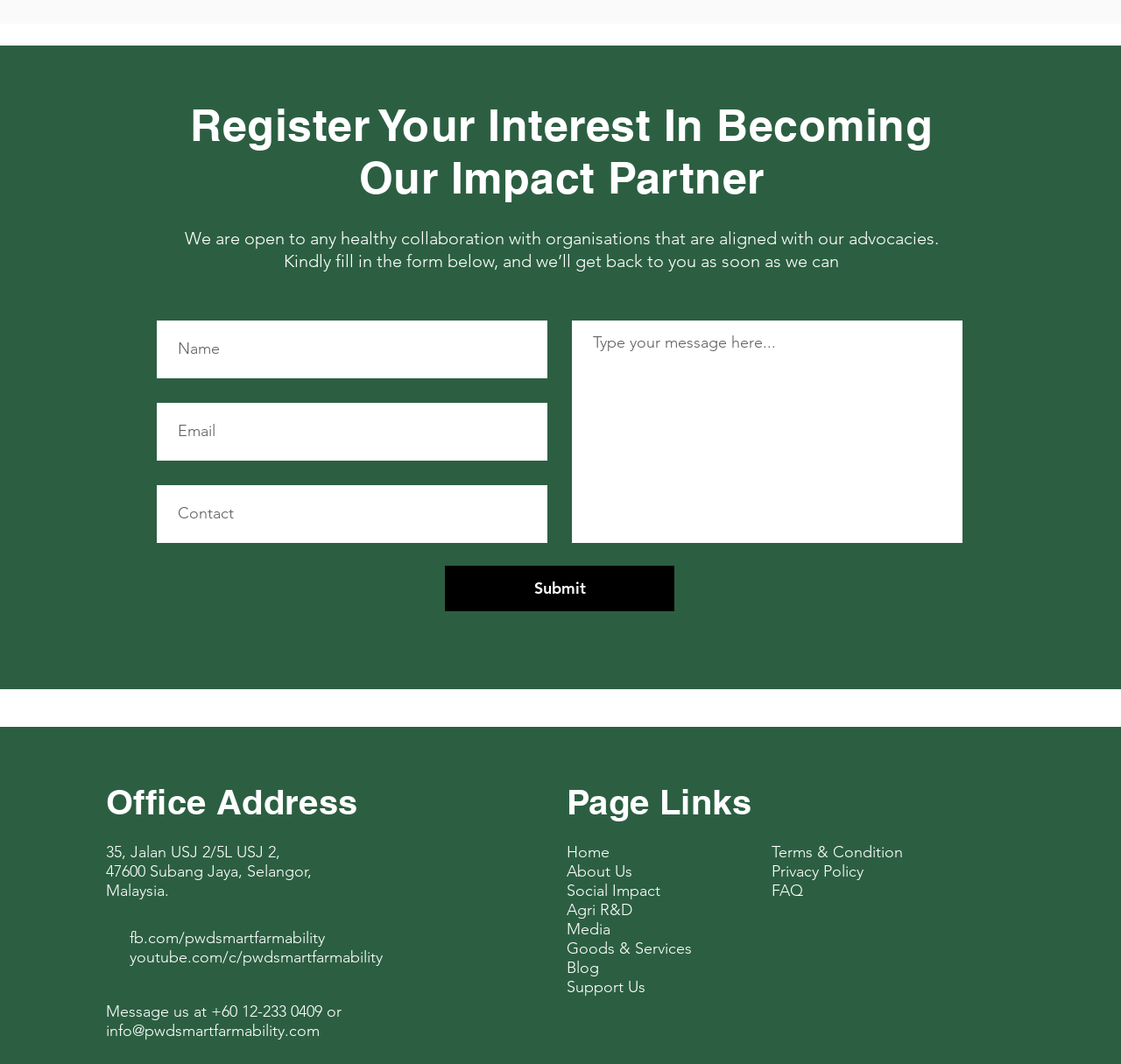Please locate the clickable area by providing the bounding box coordinates to follow this instruction: "Go to the About Us page".

[0.505, 0.81, 0.564, 0.828]